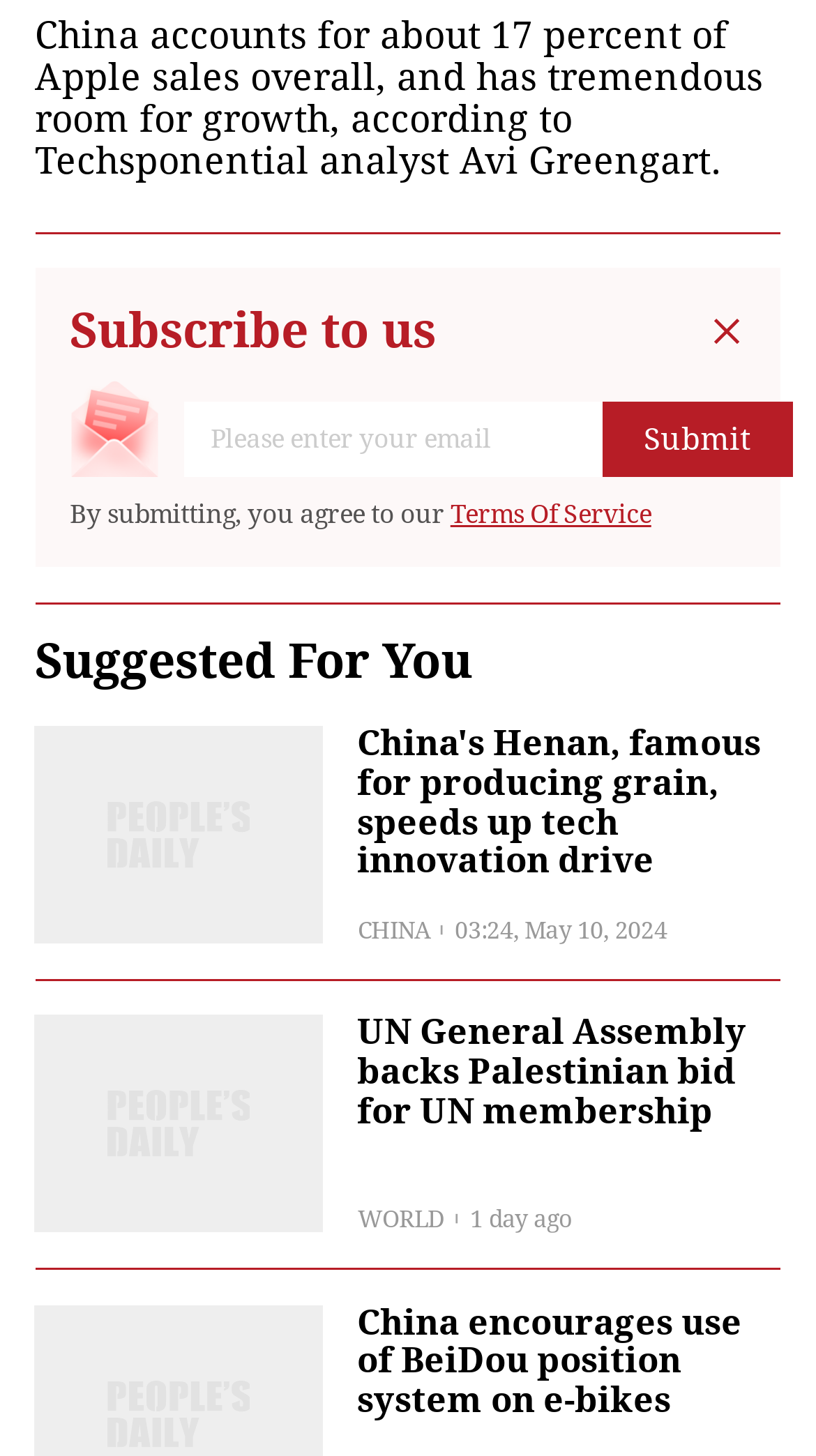Answer the question below with a single word or a brief phrase: 
What is the category of the third suggested article?

WORLD